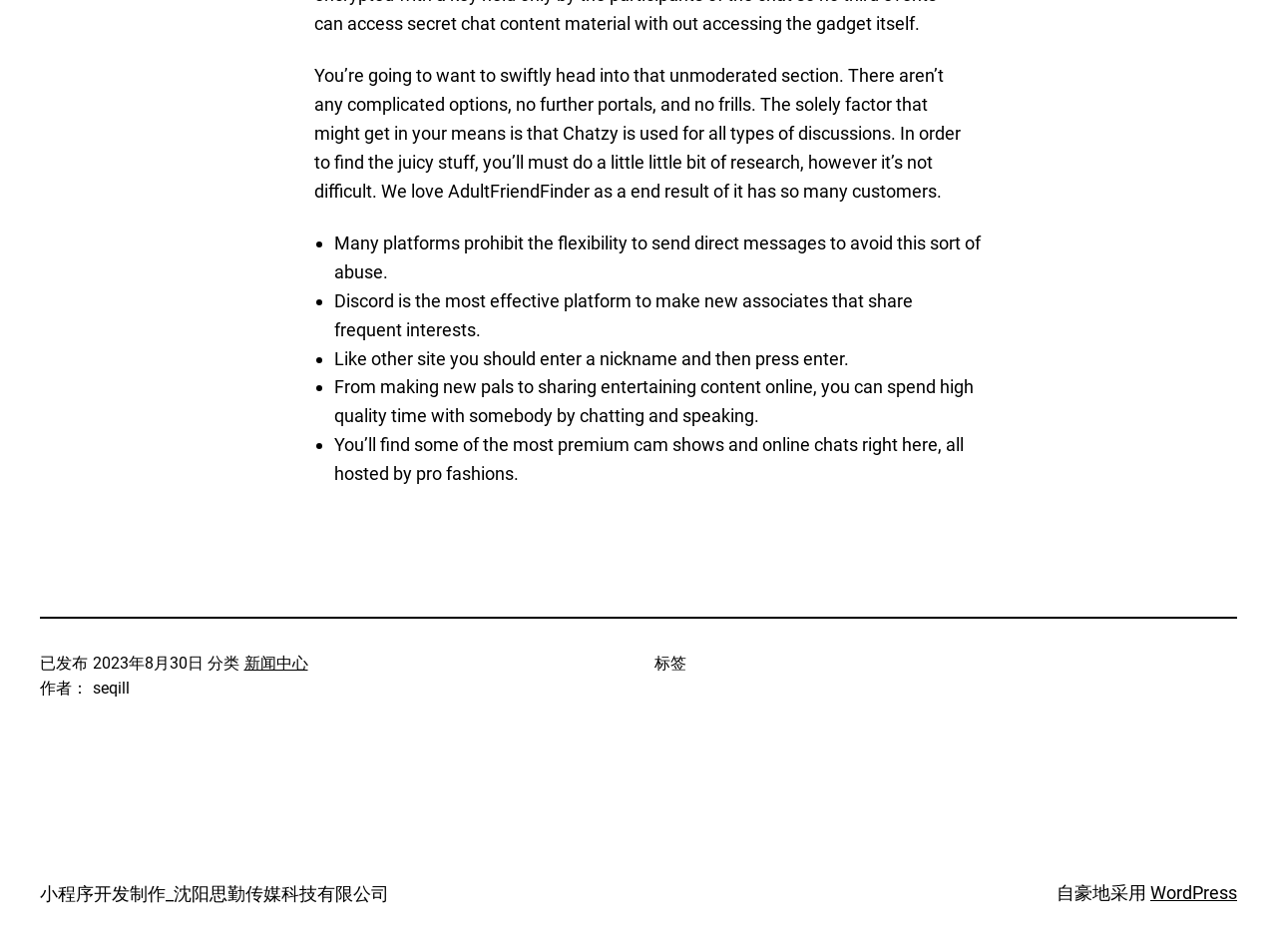What is the purpose of Discord? Based on the screenshot, please respond with a single word or phrase.

Make new friends